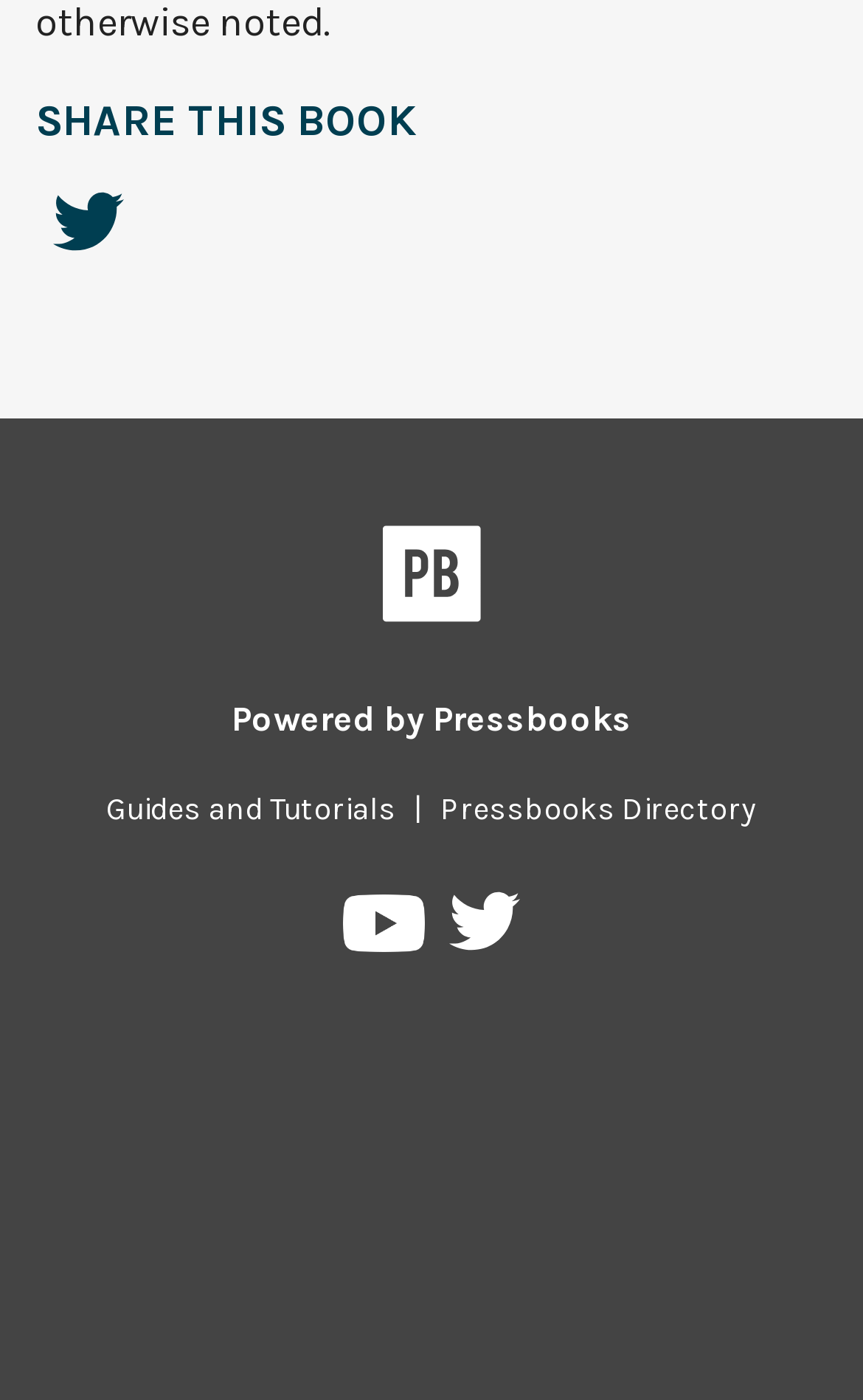Refer to the screenshot and answer the following question in detail:
What is the logo on the webpage?

The logo on the webpage is identified as 'Logo for Pressbooks' based on the image description, and it is likely the logo of the Pressbooks platform or service.